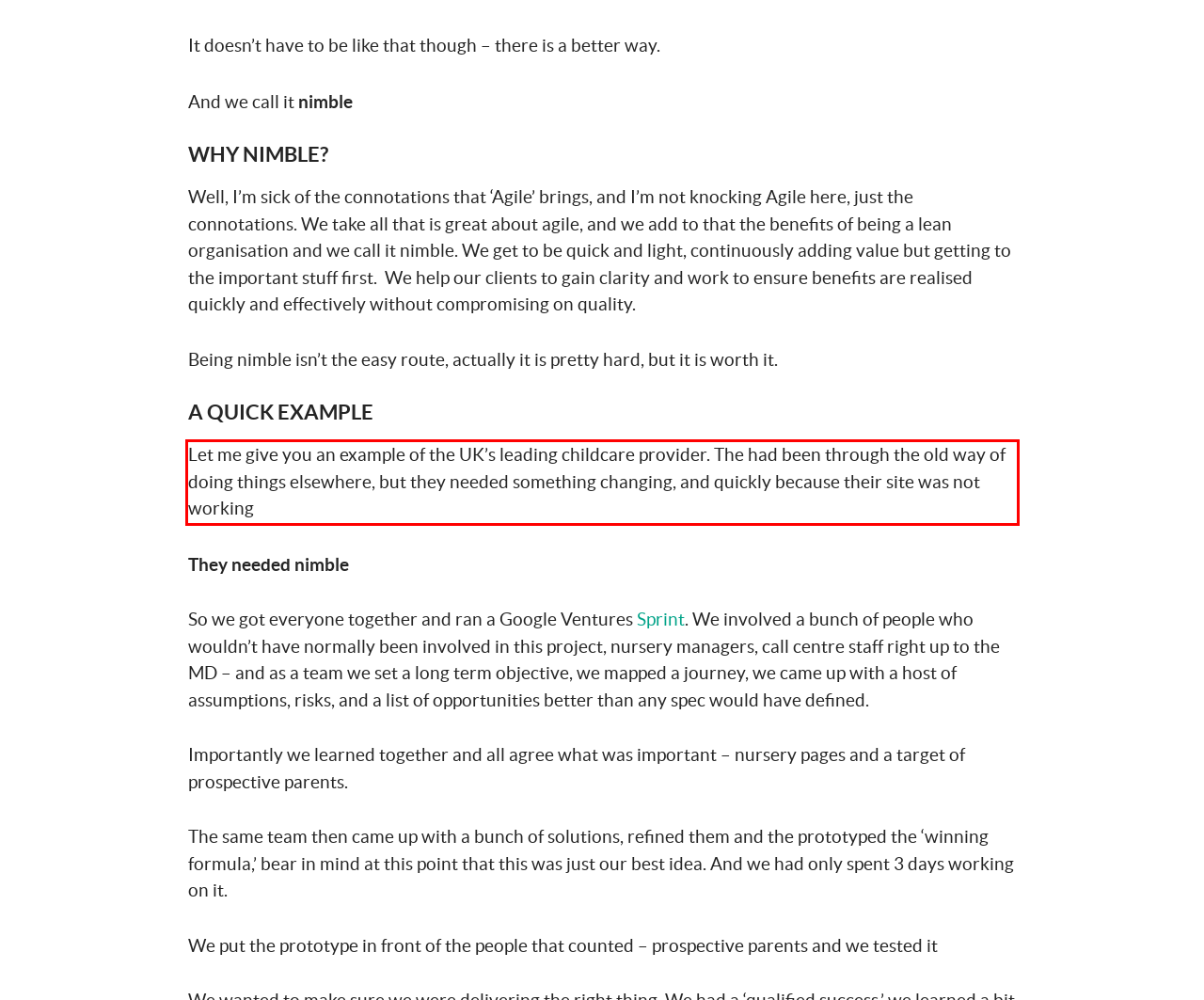Identify and transcribe the text content enclosed by the red bounding box in the given screenshot.

Let me give you an example of the UK’s leading childcare provider. The had been through the old way of doing things elsewhere, but they needed something changing, and quickly because their site was not working